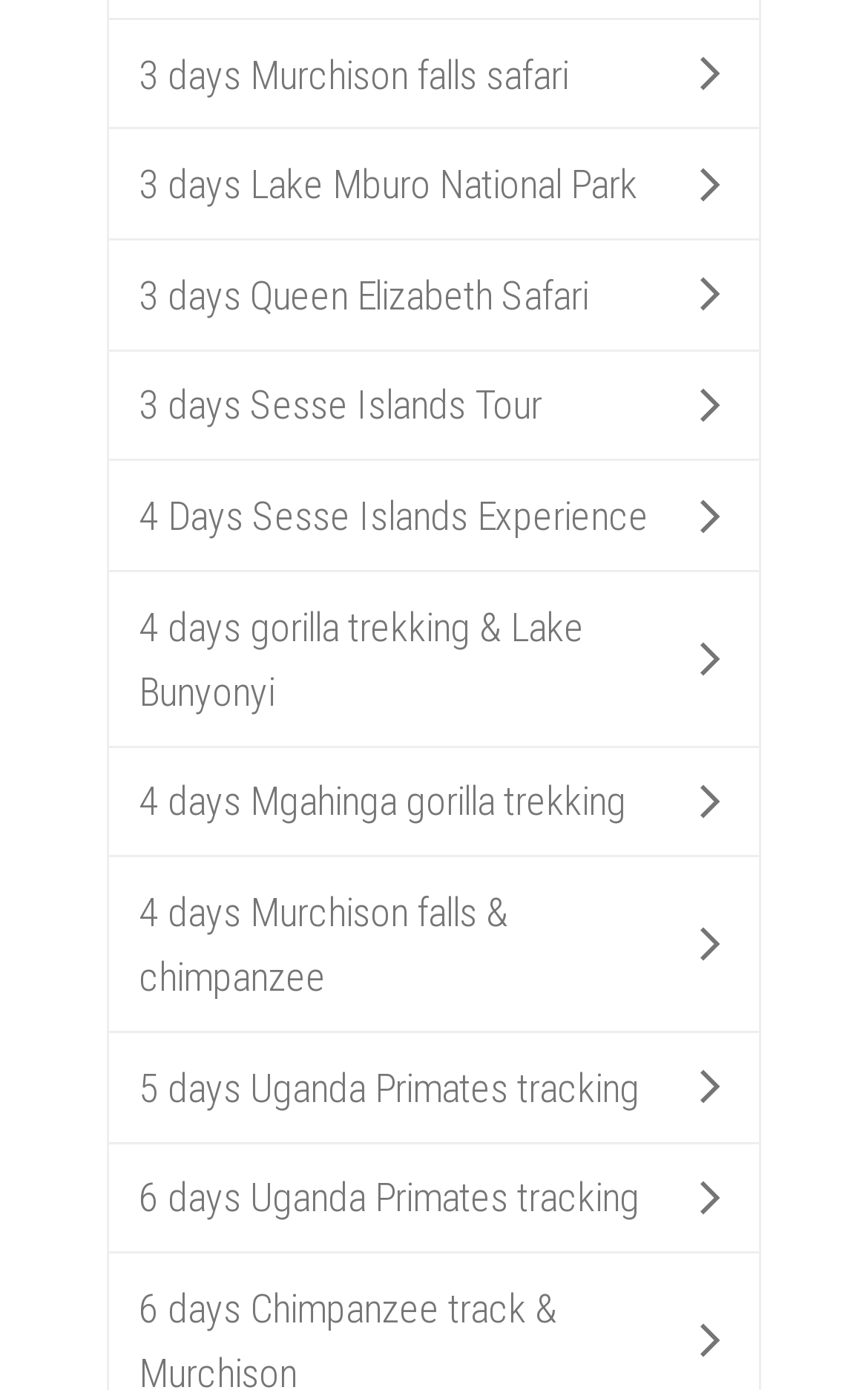Are Sesse Islands mentioned in multiple safari tours?
Provide a thorough and detailed answer to the question.

I found that Sesse Islands are mentioned in two links, '3 days Sesse Islands Tour' and '4 Days Sesse Islands Experience', which indicates that they are part of multiple safari tour options.